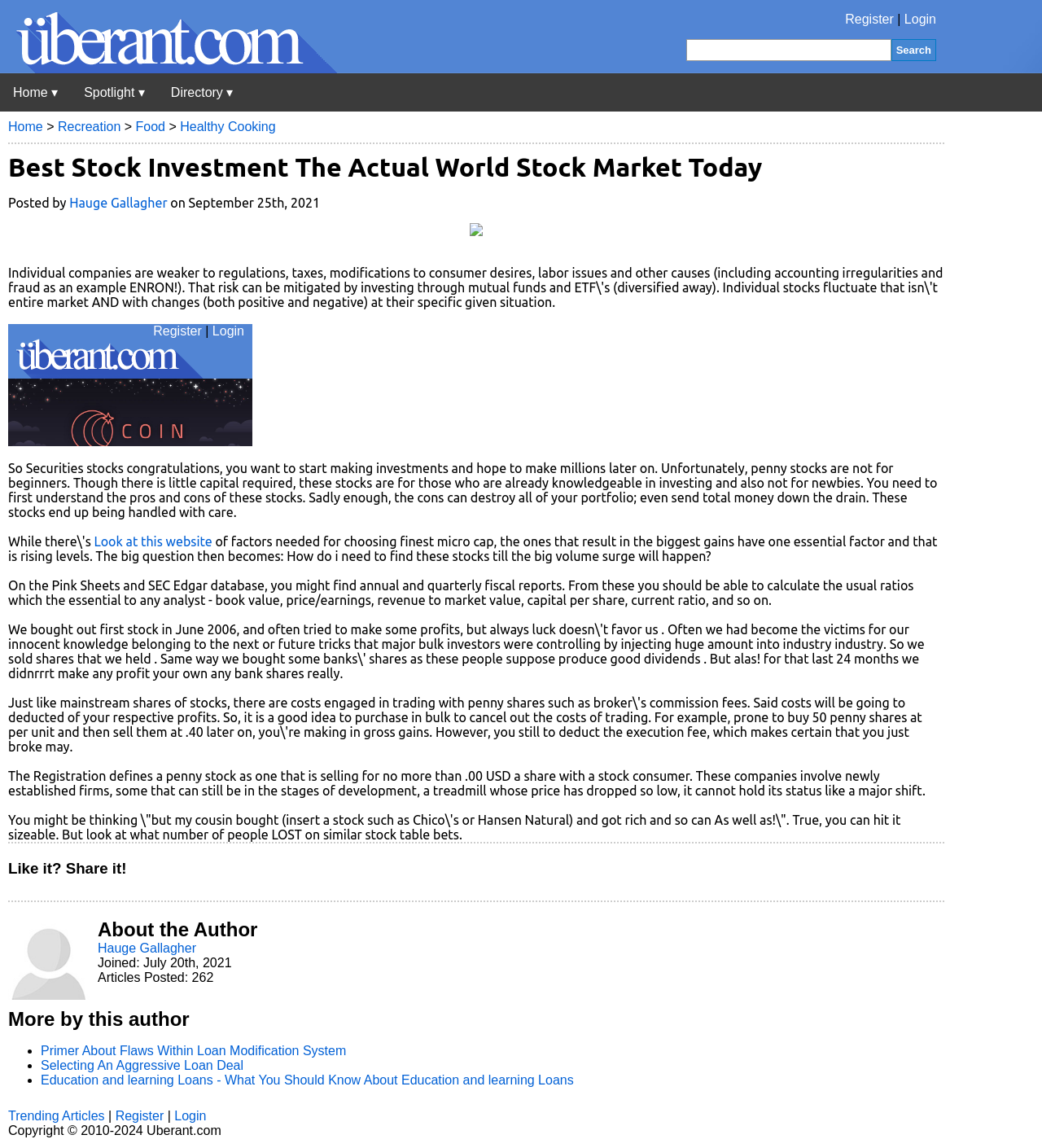What type of companies are involved in penny stocks?
Analyze the image and provide a thorough answer to the question.

According to the article, penny stocks involve companies that are newly established firms, or those whose price has dropped so low that they cannot hold their status as a major shift, as defined by the Registration.